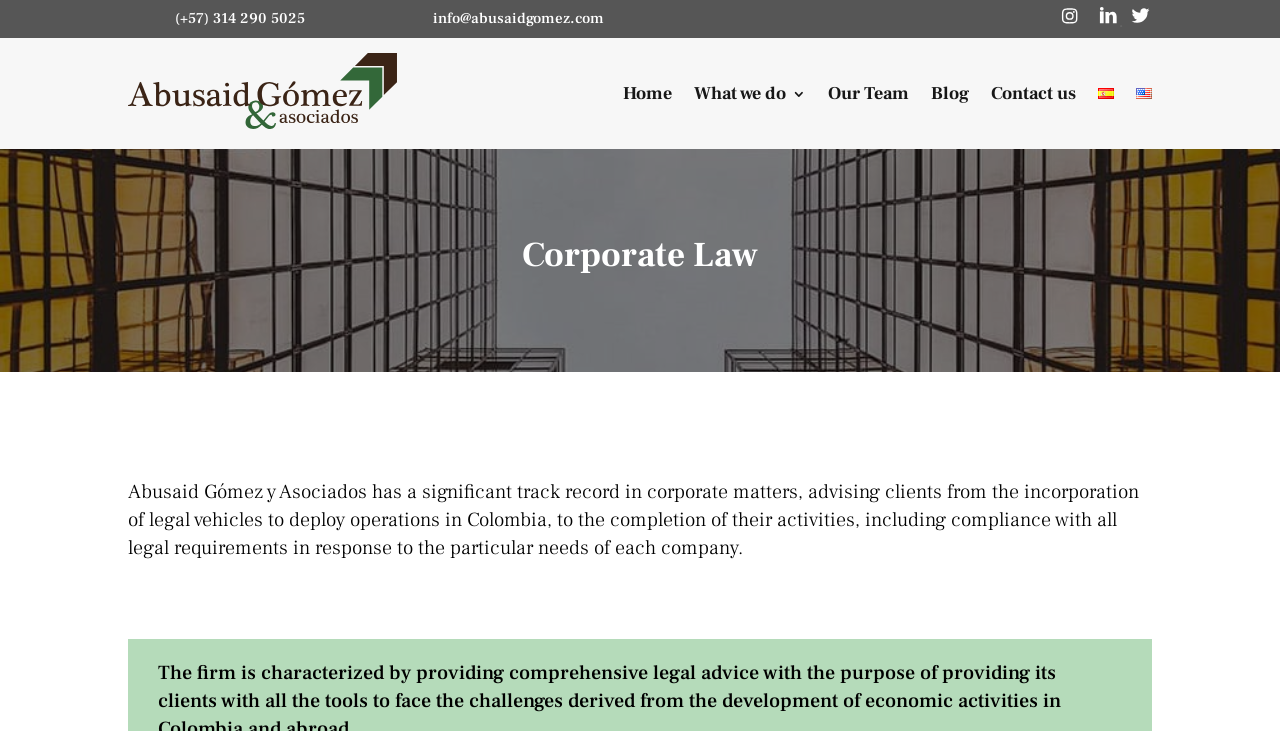Create a detailed narrative describing the layout and content of the webpage.

The webpage is about Corporate Law and business services in Colombia, specifically Abusaid Gómez y Asociados. At the top left, there is a layout table containing a static text element with an icon and a heading displaying a phone number (+57) 314 290 5025. Next to it, there is another layout table with a static text element with an icon and a heading showing an email address, info@abusaidgomez.com.

Below these elements, there are several links arranged horizontally, including links to Home, What we do, Our Team, Blog, Contact us, and language options Español and English, each accompanied by a small flag icon.

The main content of the webpage is a heading that reads "Corporate Law" and a paragraph of text that describes the services offered by Abusaid Gómez y Asociados in corporate matters, including advising clients on incorporating legal vehicles, compliance with legal requirements, and more. This text is positioned below the links and takes up most of the page.